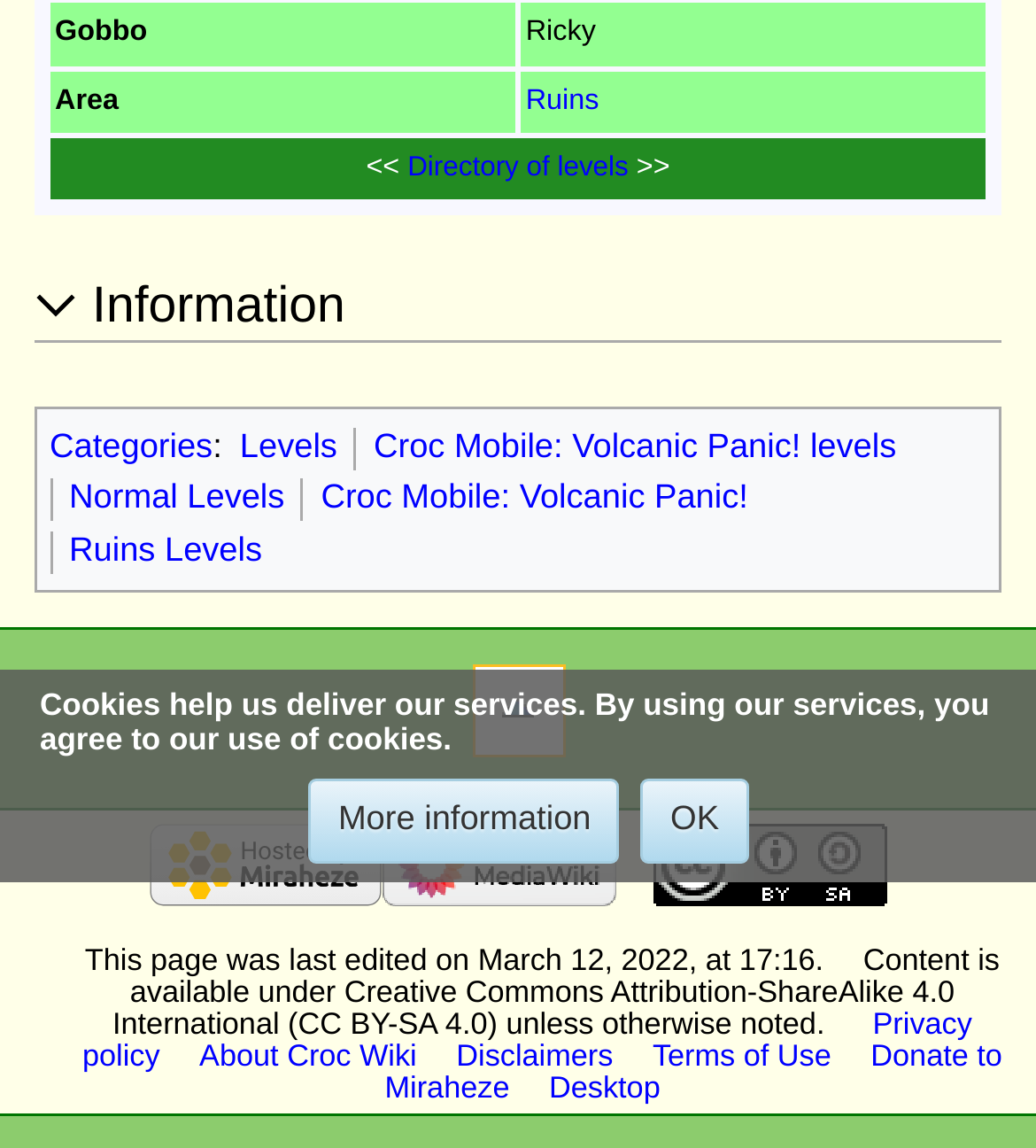Please specify the bounding box coordinates in the format (top-left x, top-left y, bottom-right x, bottom-right y), with values ranging from 0 to 1. Identify the bounding box for the UI component described as follows: Categories

[0.048, 0.373, 0.205, 0.405]